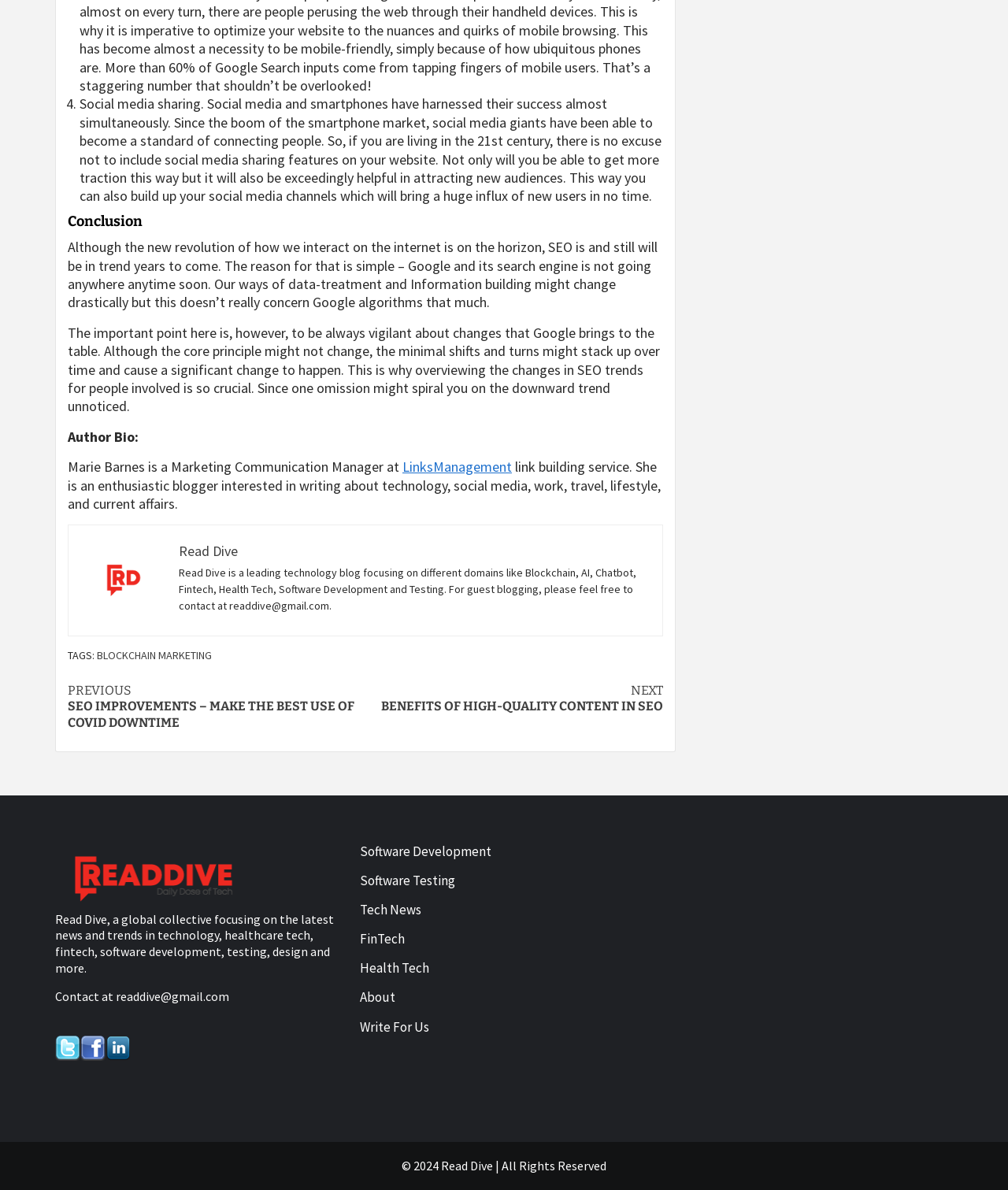Use a single word or phrase to answer the question: 
What is the email address for contacting Read Dive?

readdive@gmail.com